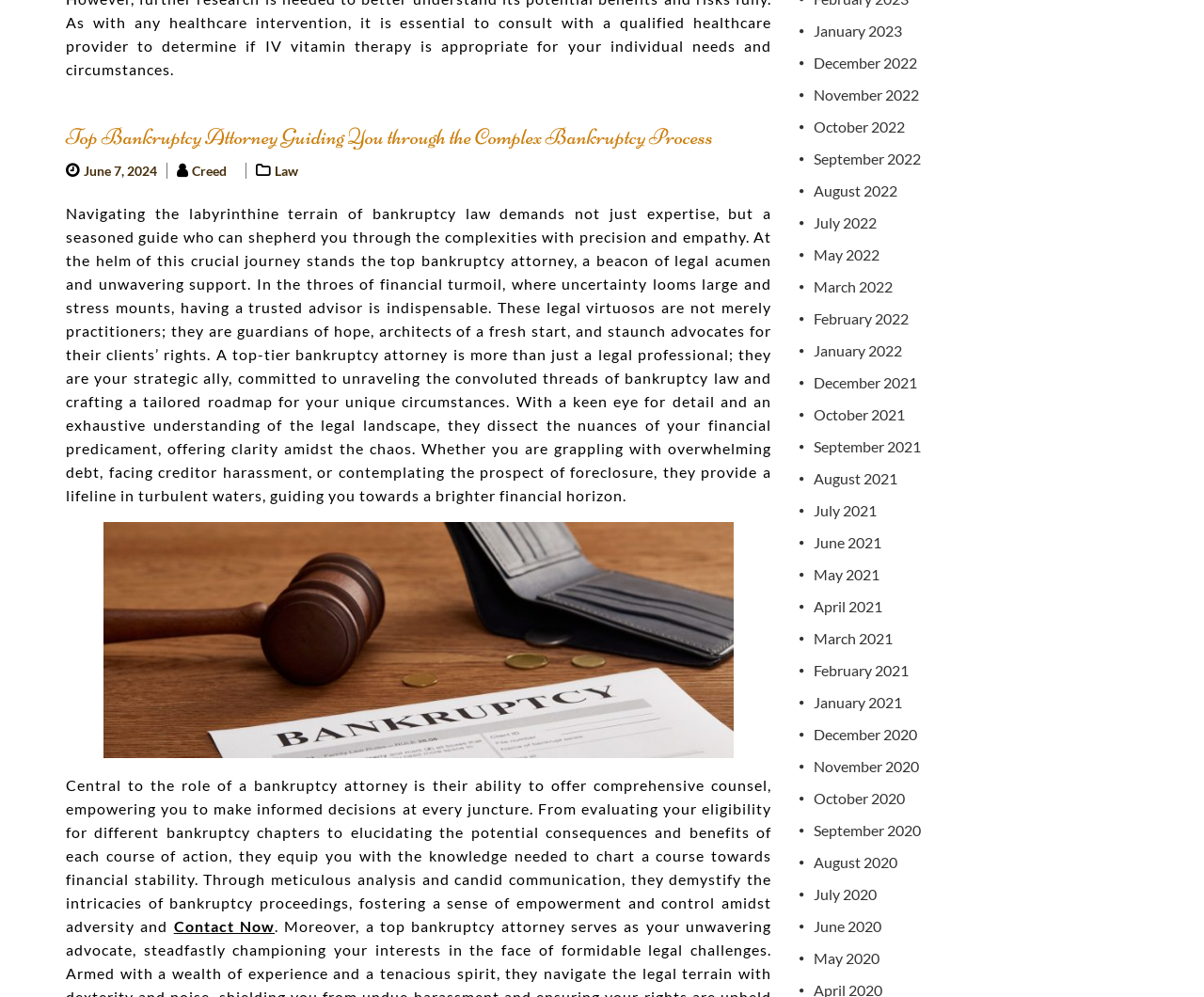Determine the bounding box coordinates of the clickable region to execute the instruction: "View the 'June 7, 2024' post". The coordinates should be four float numbers between 0 and 1, denoted as [left, top, right, bottom].

[0.07, 0.163, 0.13, 0.179]